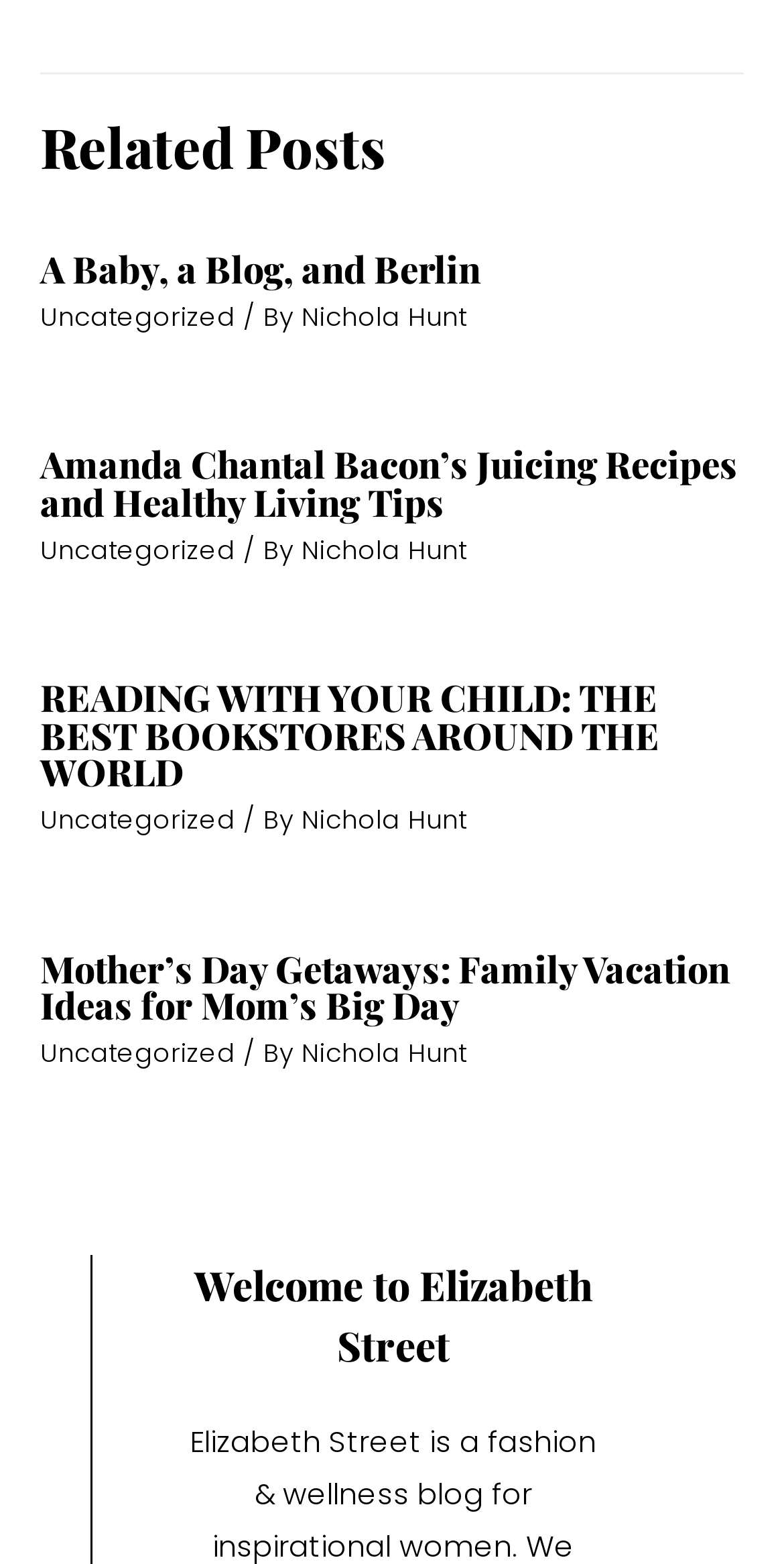Pinpoint the bounding box coordinates of the clickable area needed to execute the instruction: "read article 'A Baby, a Blog, and Berlin'". The coordinates should be specified as four float numbers between 0 and 1, i.e., [left, top, right, bottom].

[0.051, 0.155, 0.613, 0.187]